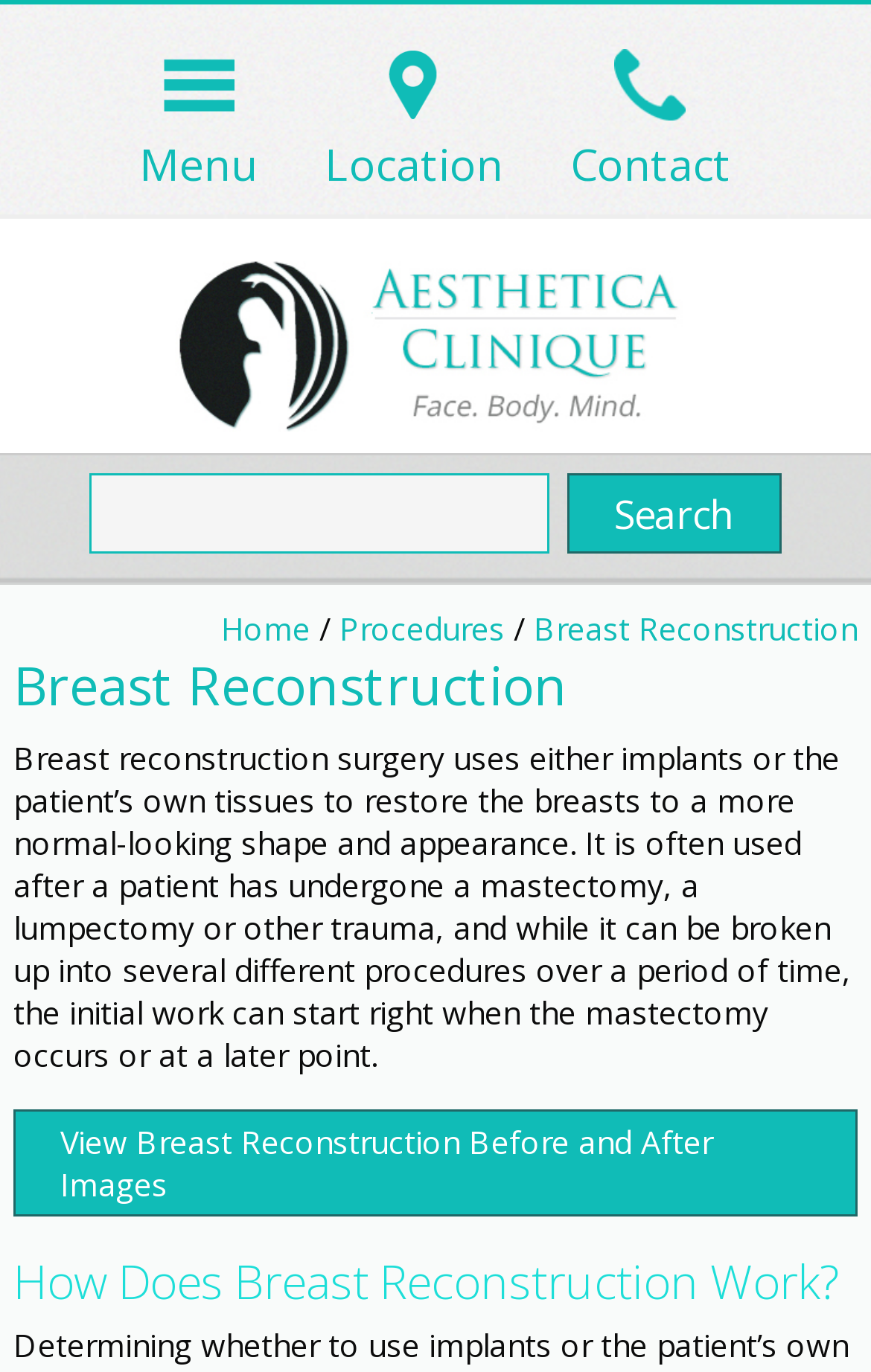What is the name of the clinic?
Answer the question based on the image using a single word or a brief phrase.

Aesthetica Clinique